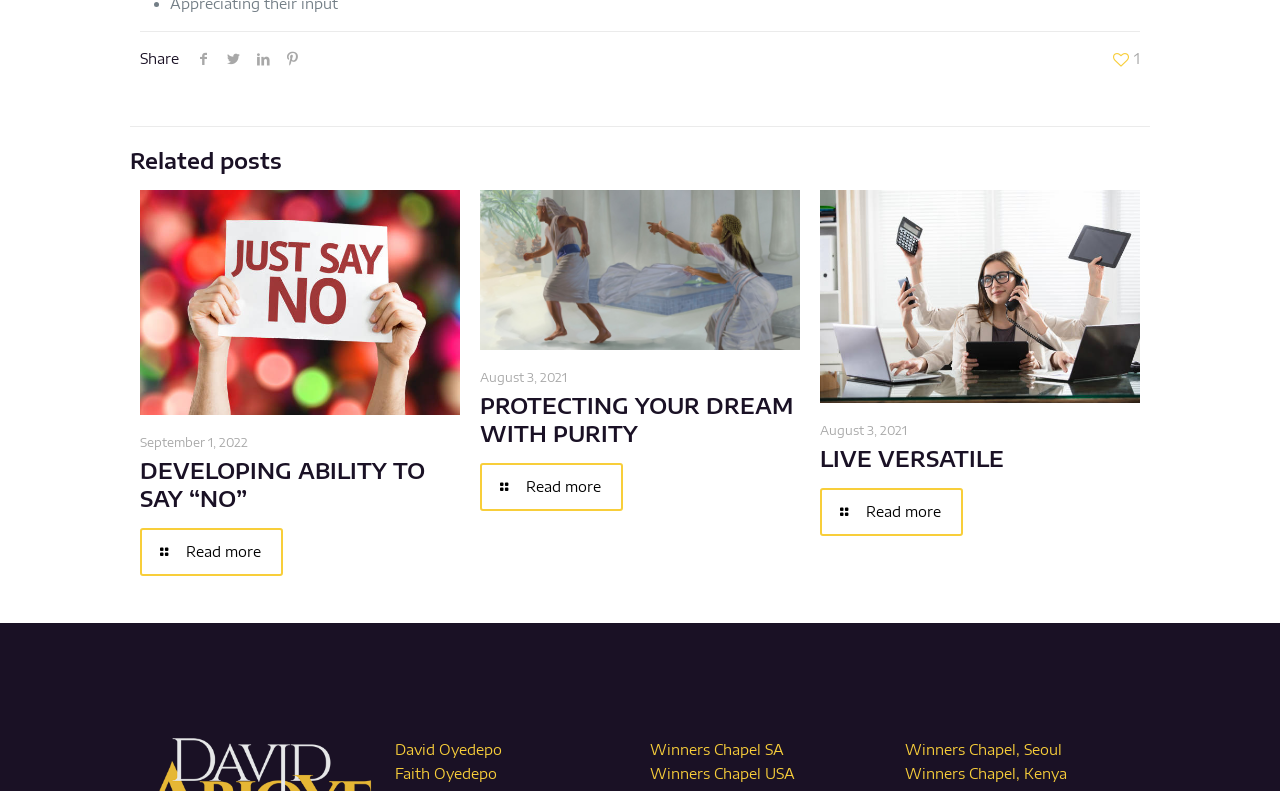Please locate the bounding box coordinates of the element that should be clicked to complete the given instruction: "Visit the company website".

None